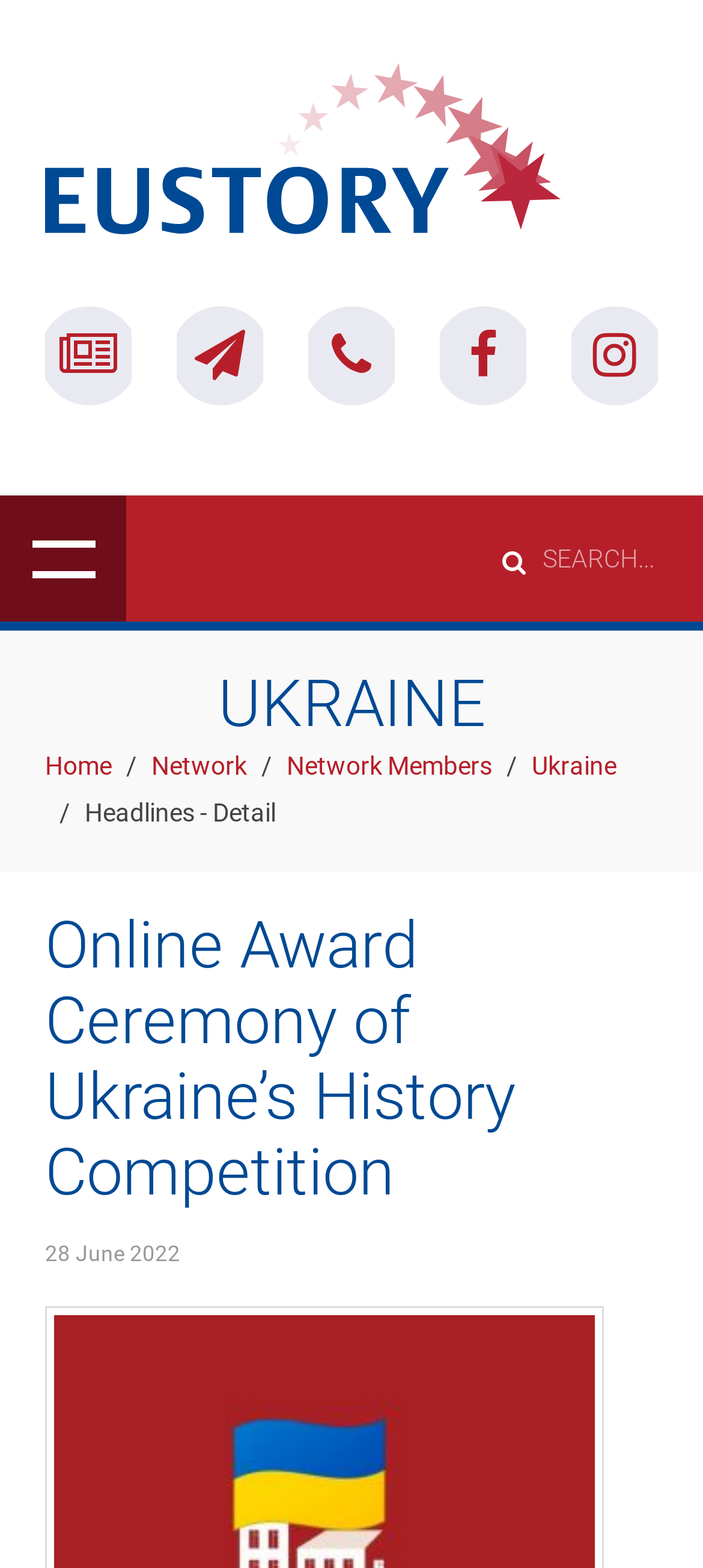Given the description of the UI element: "604.668.8210", predict the bounding box coordinates in the form of [left, top, right, bottom], with each value being a float between 0 and 1.

None